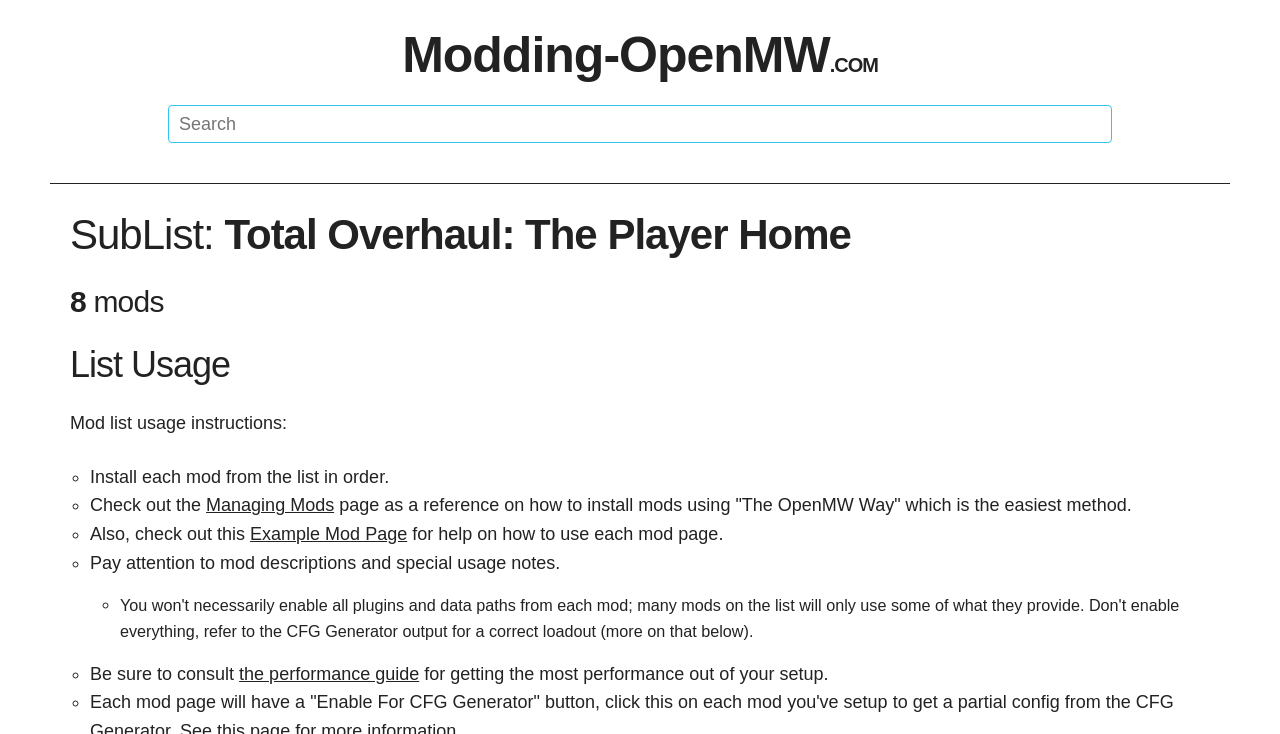Answer the following in one word or a short phrase: 
What is the purpose of the 'Managing Mods' page?

install mods using 'The OpenMW Way'